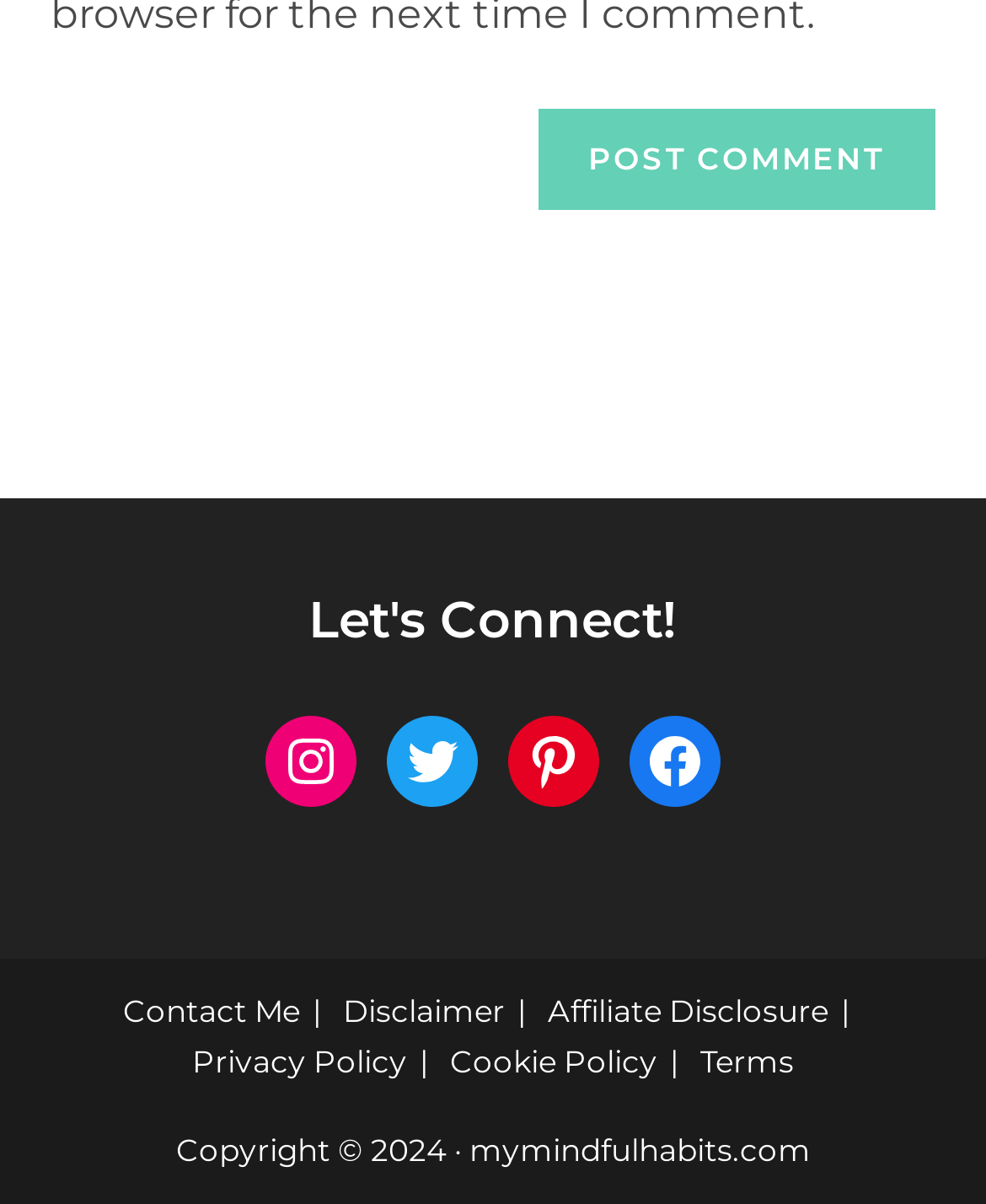Can you determine the bounding box coordinates of the area that needs to be clicked to fulfill the following instruction: "read the disclaimer"?

[0.347, 0.824, 0.512, 0.856]